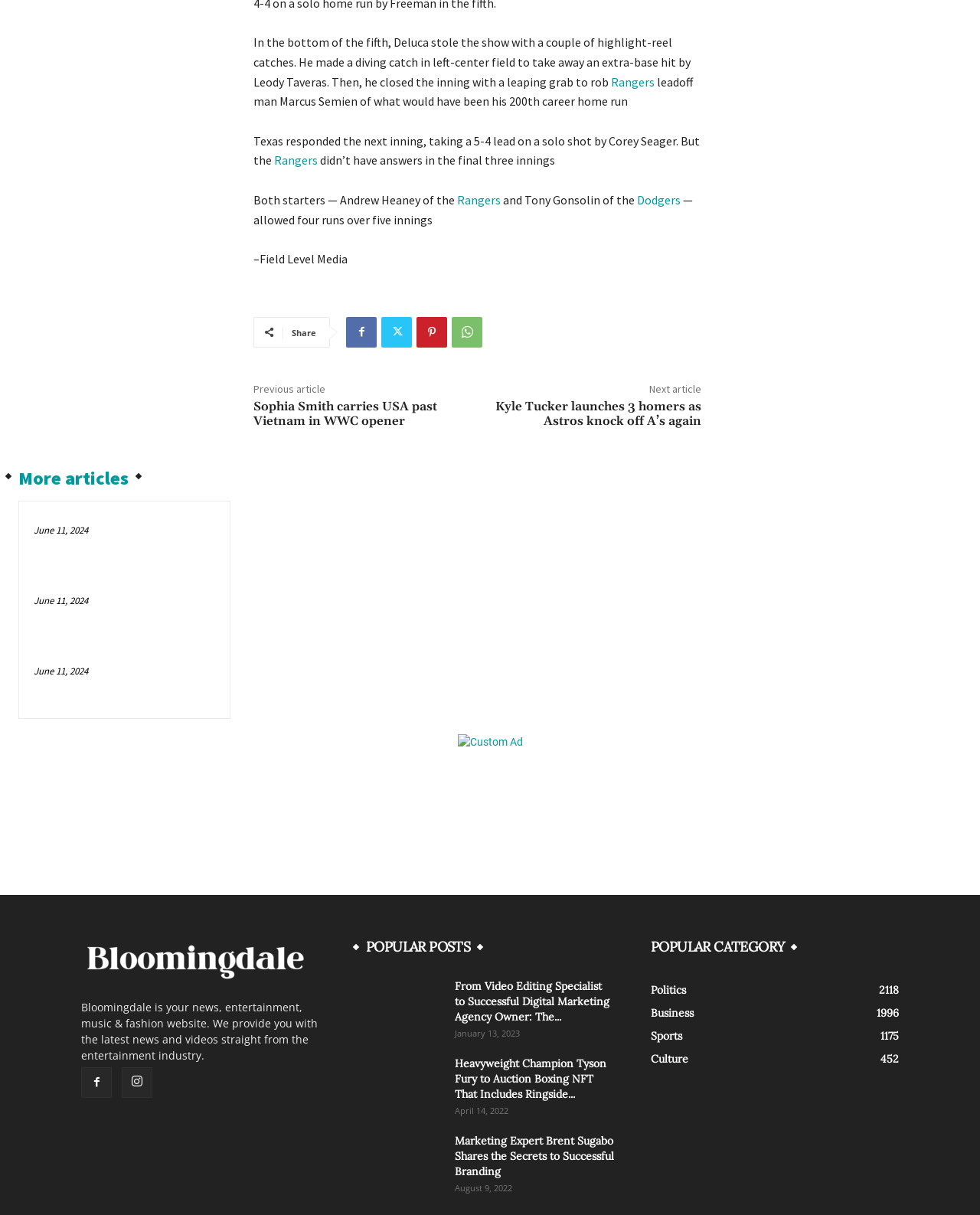What is the name of the player who hit a solo shot?
Please answer the question as detailed as possible based on the image.

According to the text, Texas responded the next inning, taking a 5-4 lead on a solo shot by Corey Seager. This indicates that Corey Seager is the player who hit a solo shot.